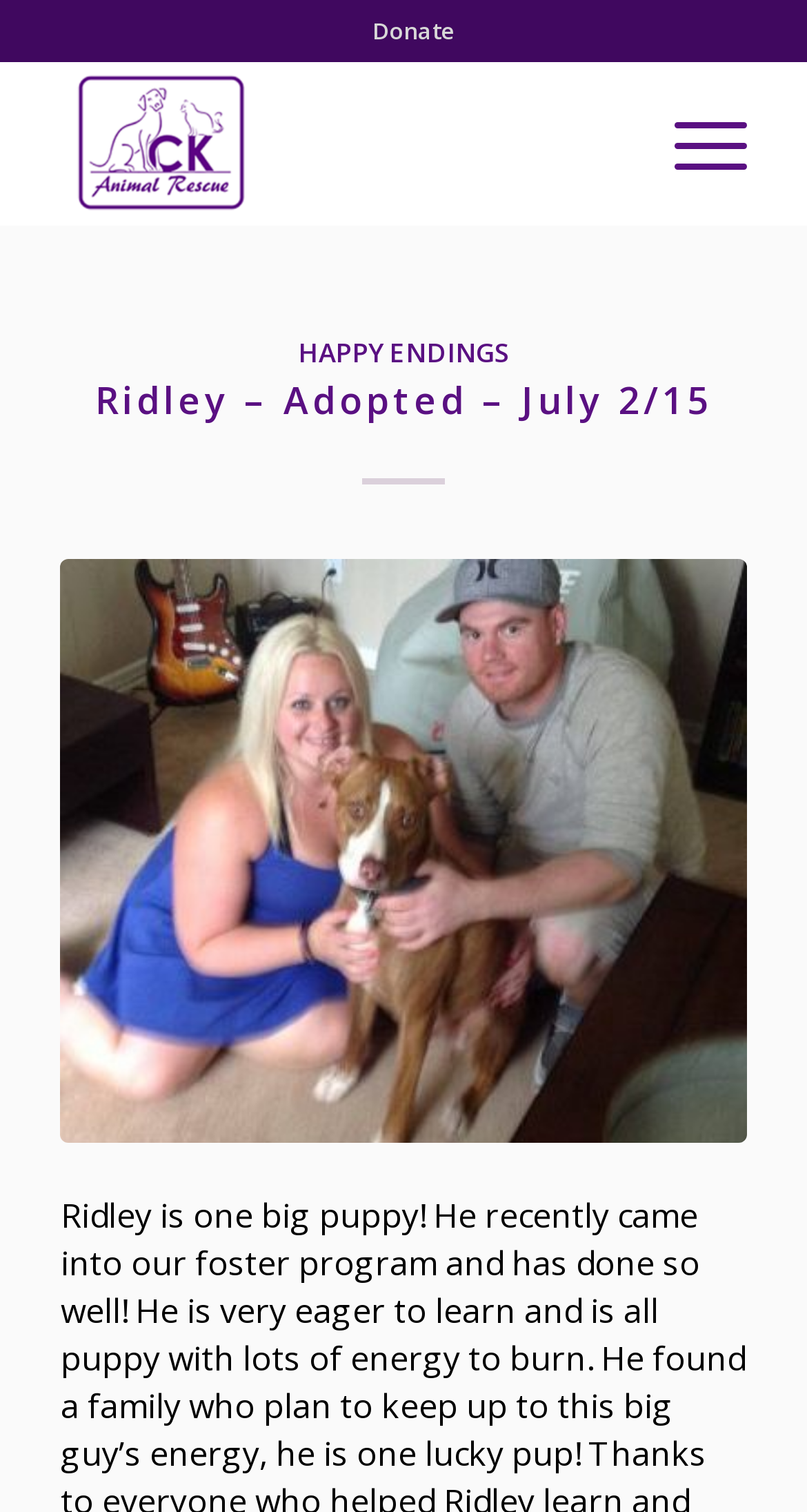Given the description: "parent_node: Email * aria-describedby="email-notes" name="email"", determine the bounding box coordinates of the UI element. The coordinates should be formatted as four float numbers between 0 and 1, [left, top, right, bottom].

None